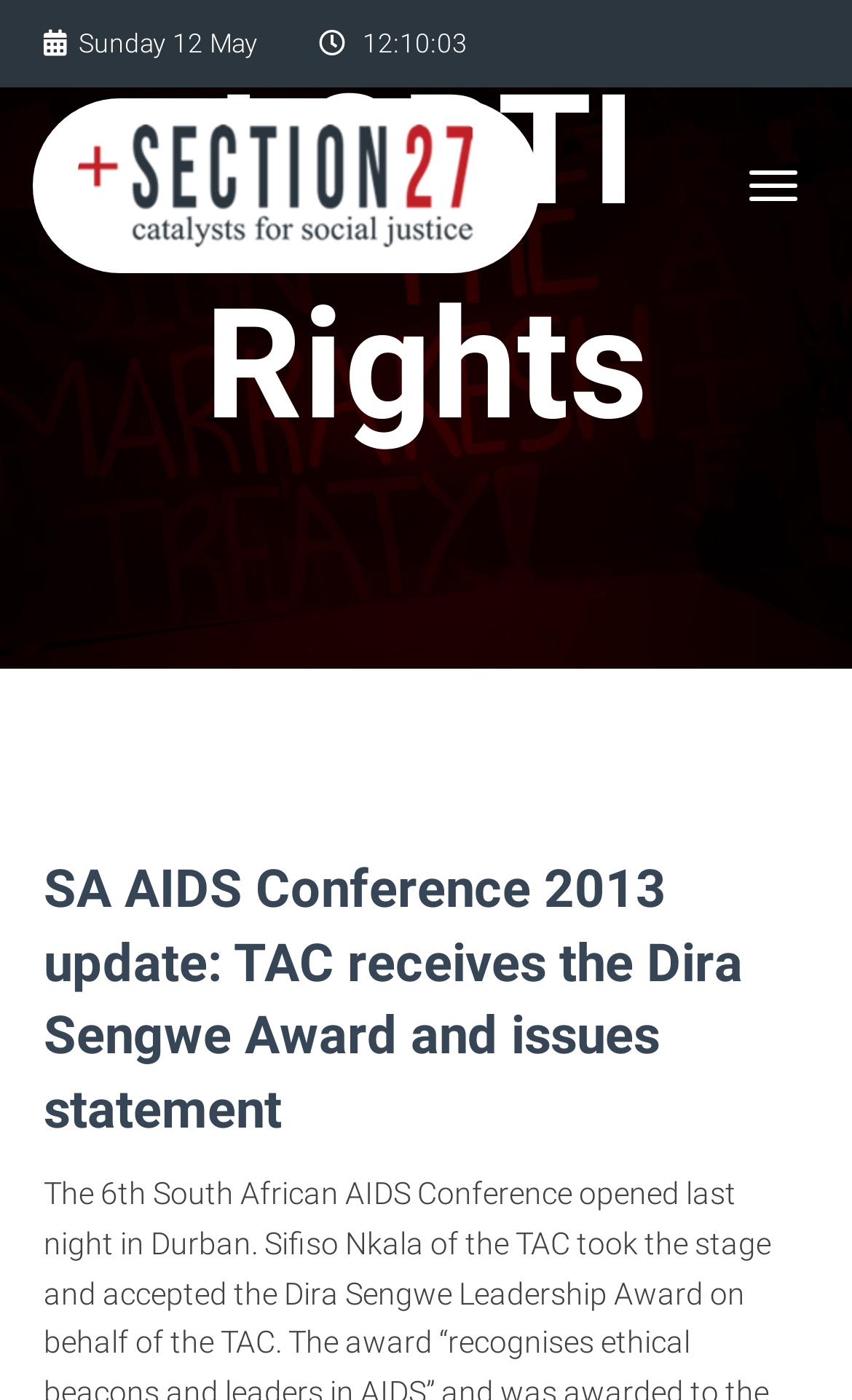Provide your answer in one word or a succinct phrase for the question: 
What is the name of the award mentioned on the webpage?

Dira Sengwe Award